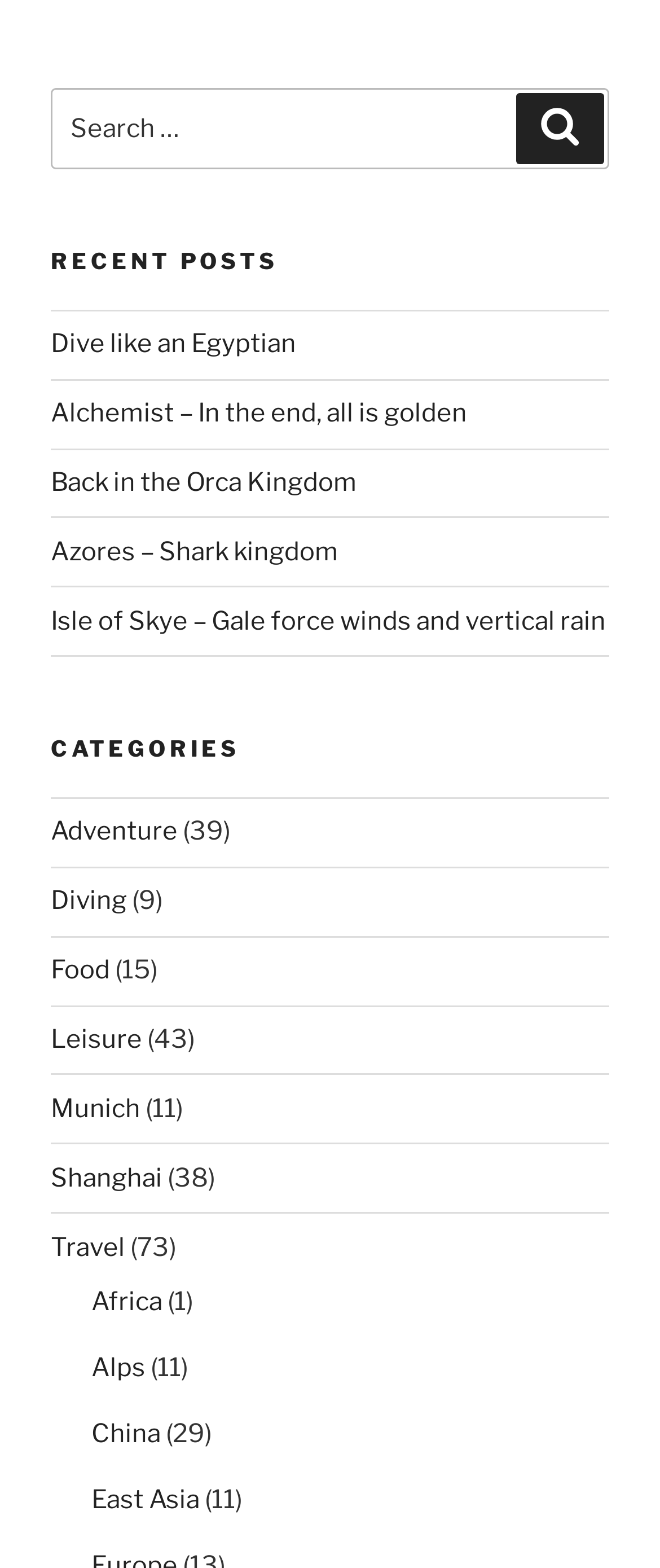Predict the bounding box of the UI element that fits this description: "Mice, Inbred C57BL".

None